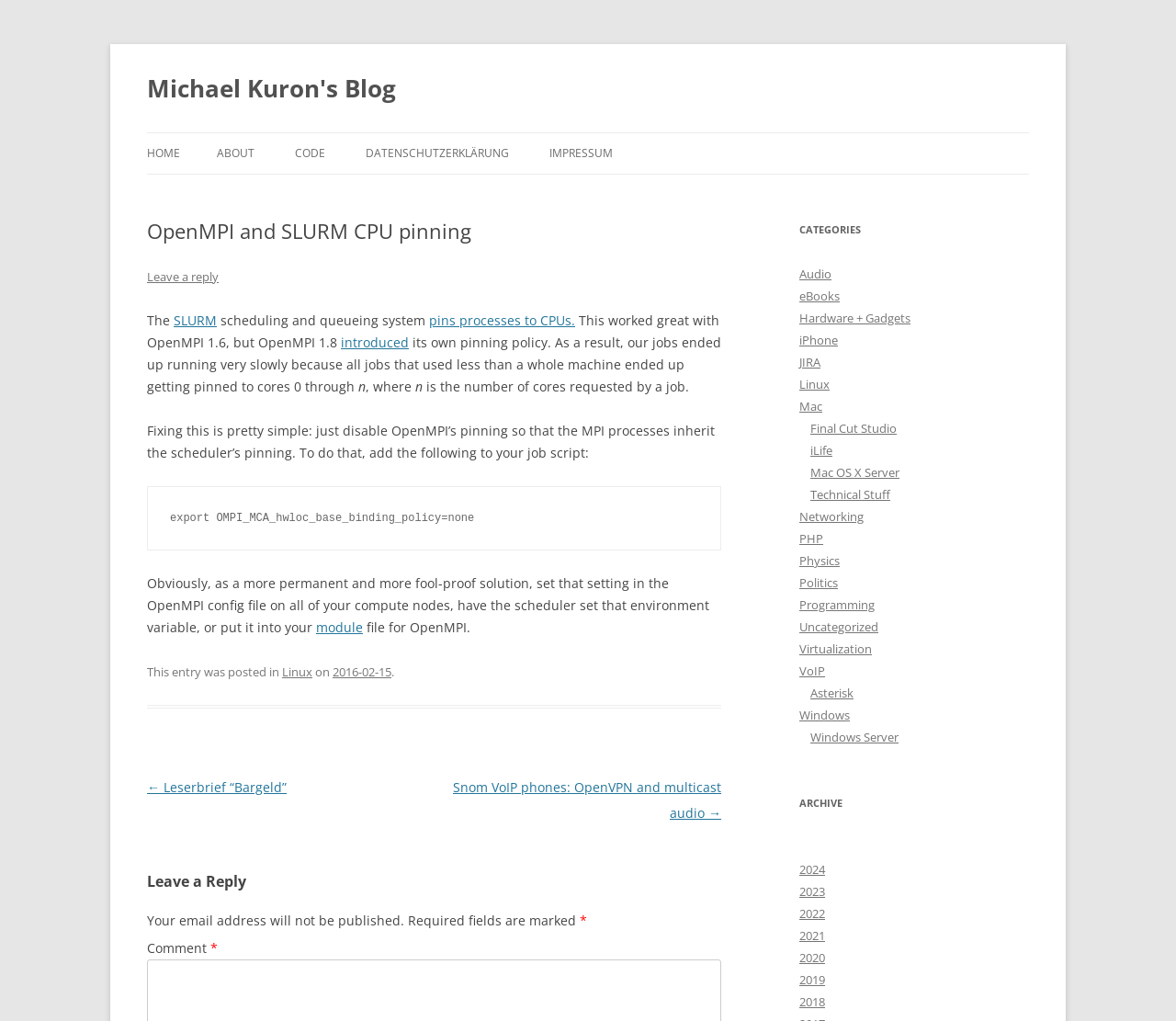Give the bounding box coordinates for the element described as: "pins processes to CPUs.".

[0.365, 0.305, 0.489, 0.322]